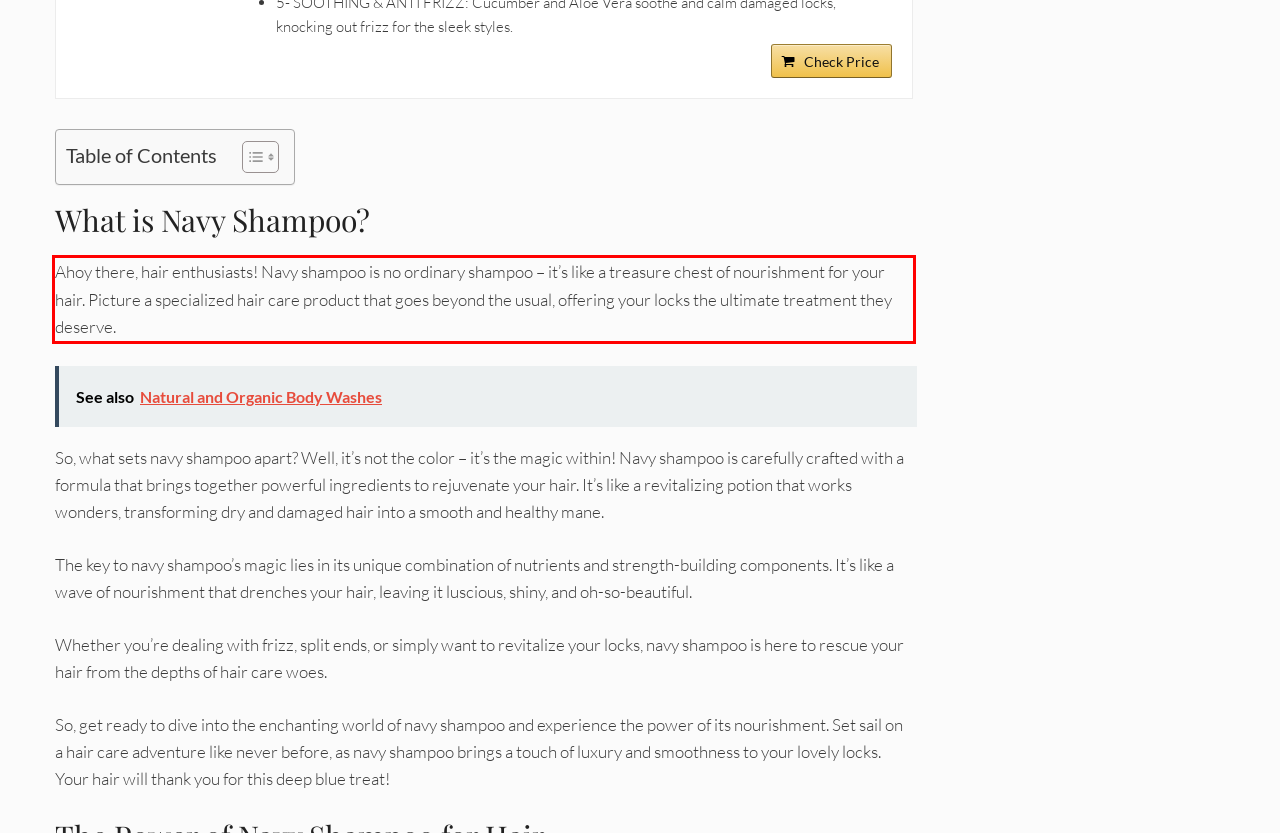Please perform OCR on the UI element surrounded by the red bounding box in the given webpage screenshot and extract its text content.

Ahoy there, hair enthusiasts! Navy shampoo is no ordinary shampoo – it’s like a treasure chest of nourishment for your hair. Picture a specialized hair care product that goes beyond the usual, offering your locks the ultimate treatment they deserve.